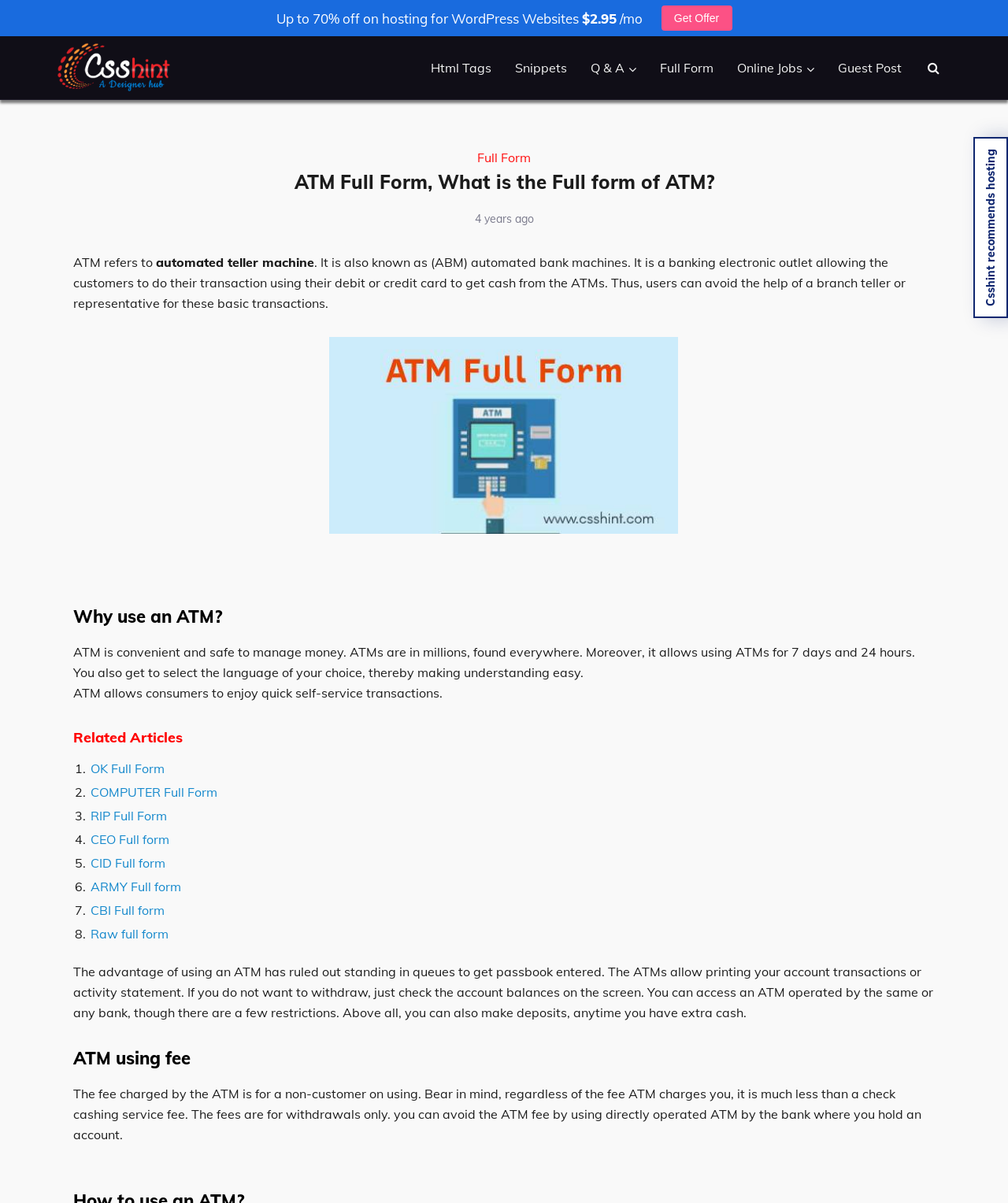Based on the element description: "COMPUTER Full Form", identify the bounding box coordinates for this UI element. The coordinates must be four float numbers between 0 and 1, listed as [left, top, right, bottom].

[0.09, 0.652, 0.215, 0.665]